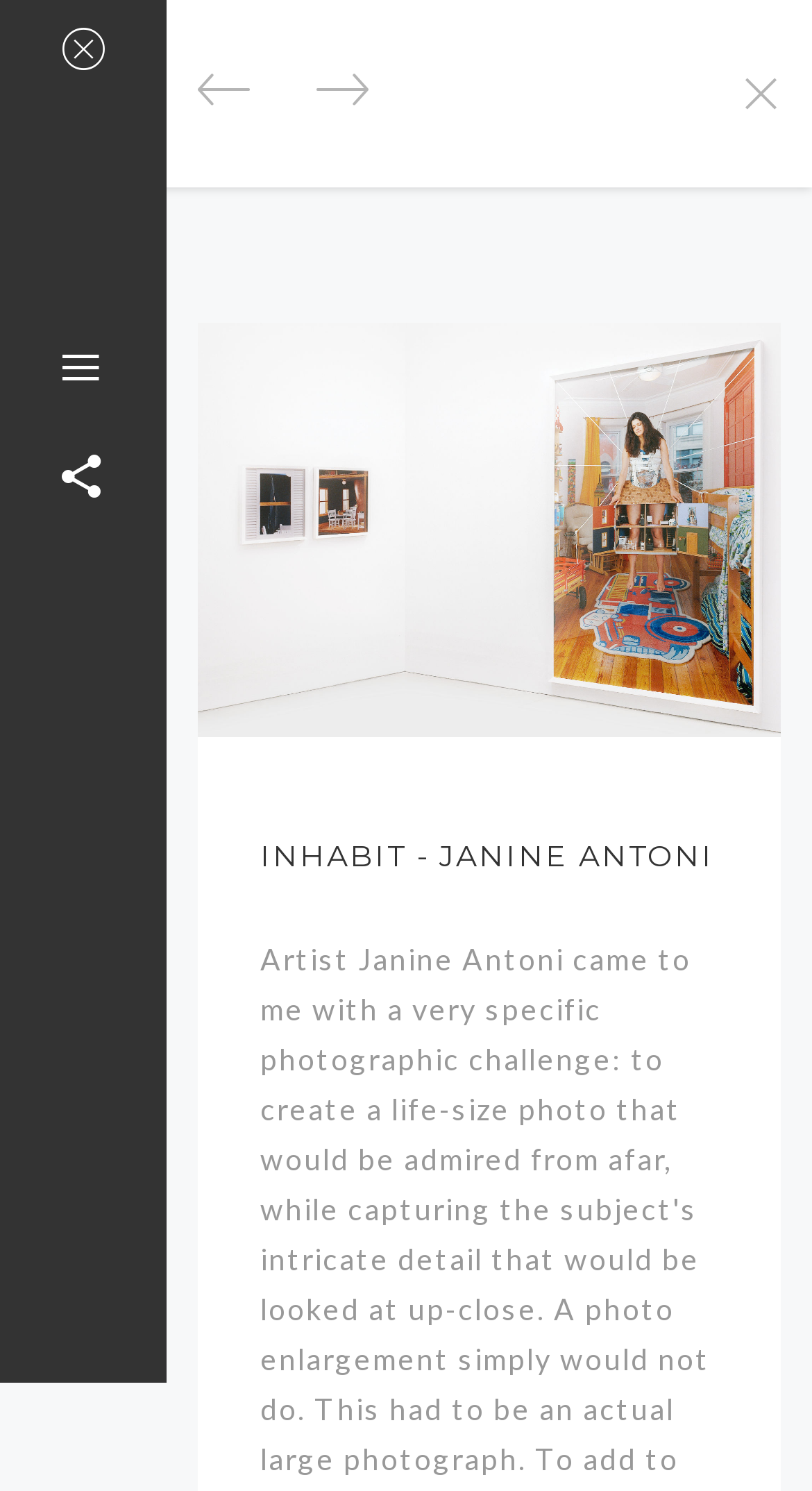How many elements are there on the webpage? Based on the image, give a response in one word or a short phrase.

7